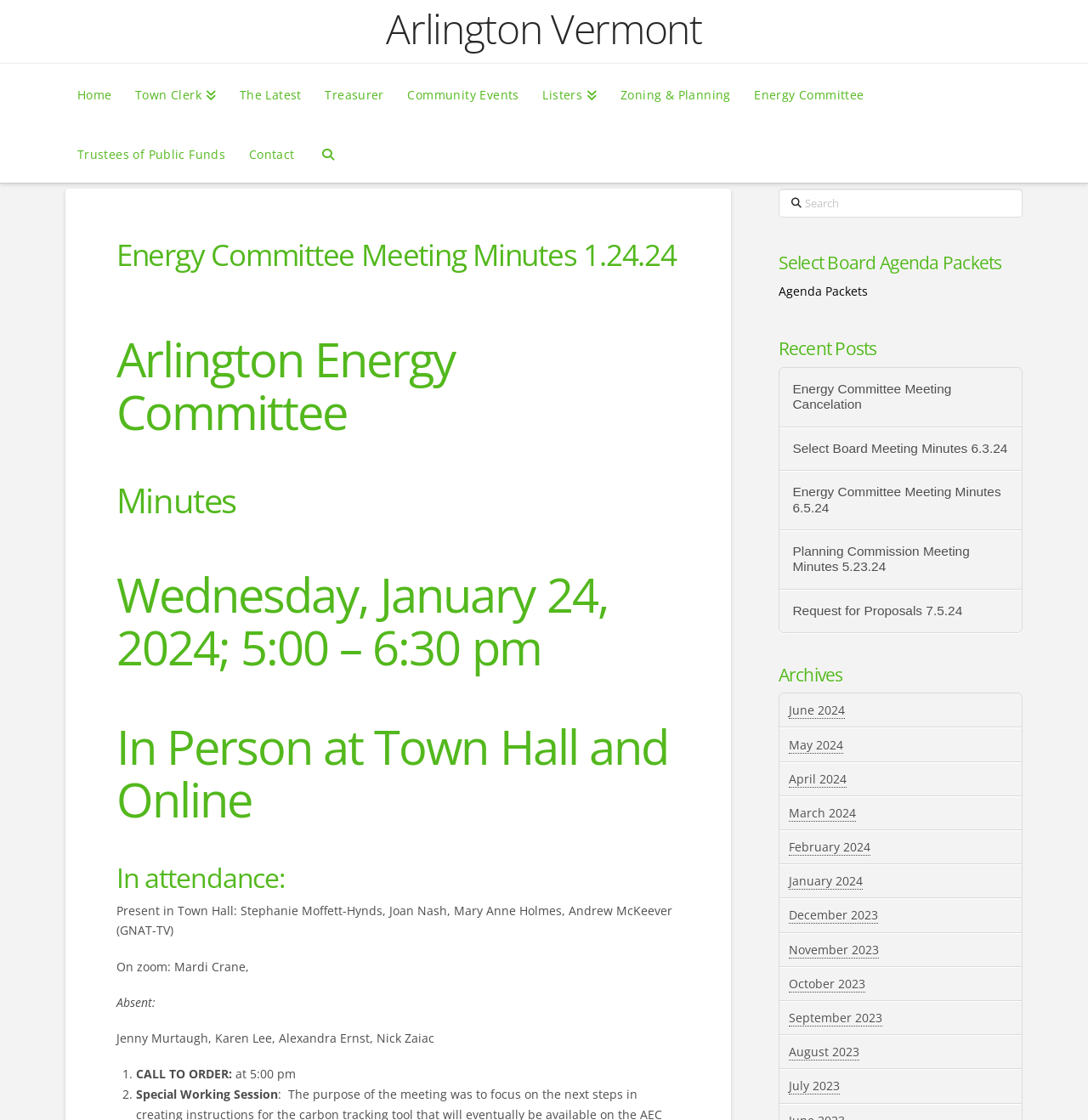Find the bounding box coordinates for the element that must be clicked to complete the instruction: "Click on the 'Home' link". The coordinates should be four float numbers between 0 and 1, indicated as [left, top, right, bottom].

[0.06, 0.057, 0.113, 0.11]